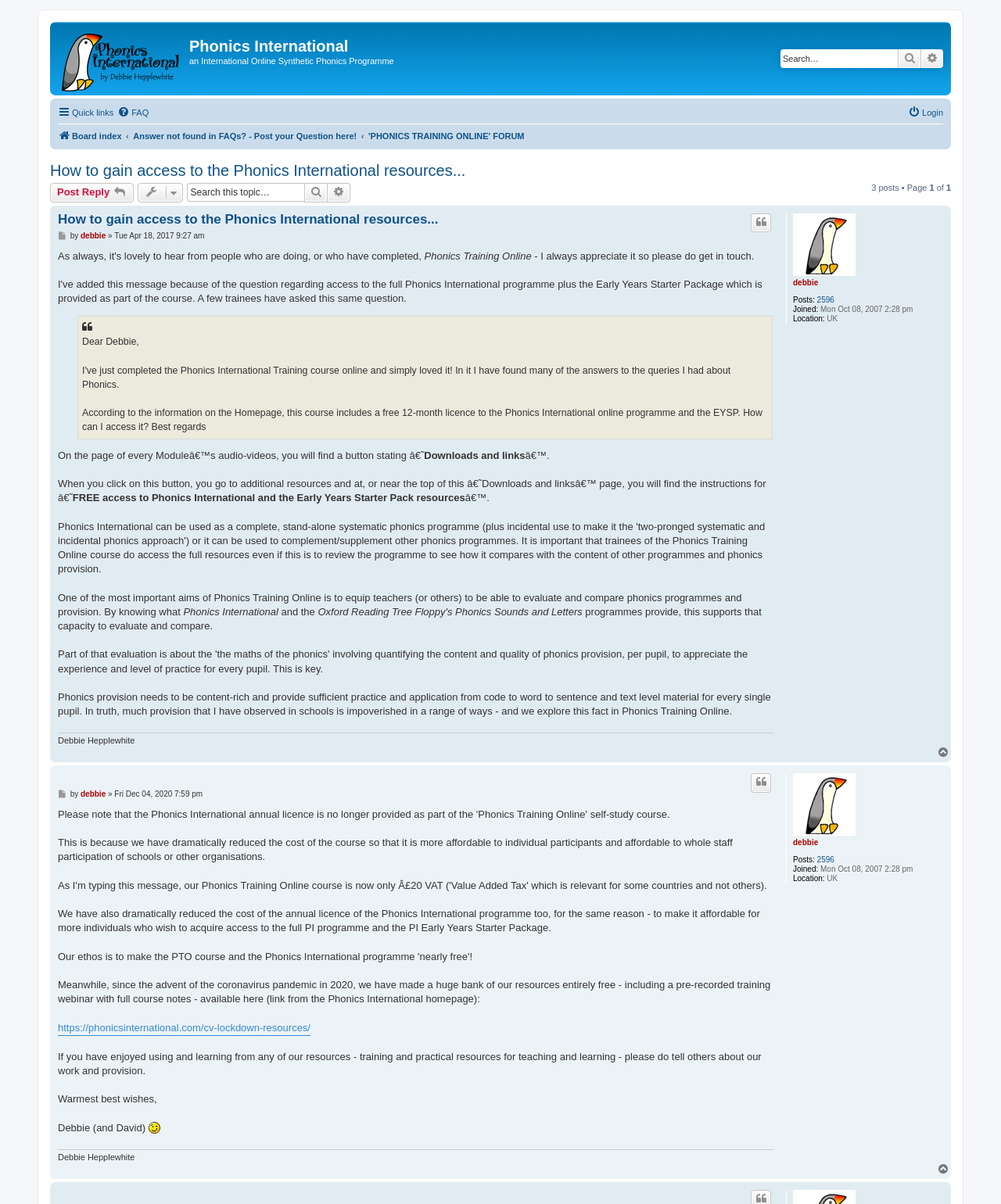Find the bounding box coordinates of the element to click in order to complete the given instruction: "Click on 'Board index'."

[0.054, 0.021, 0.189, 0.076]